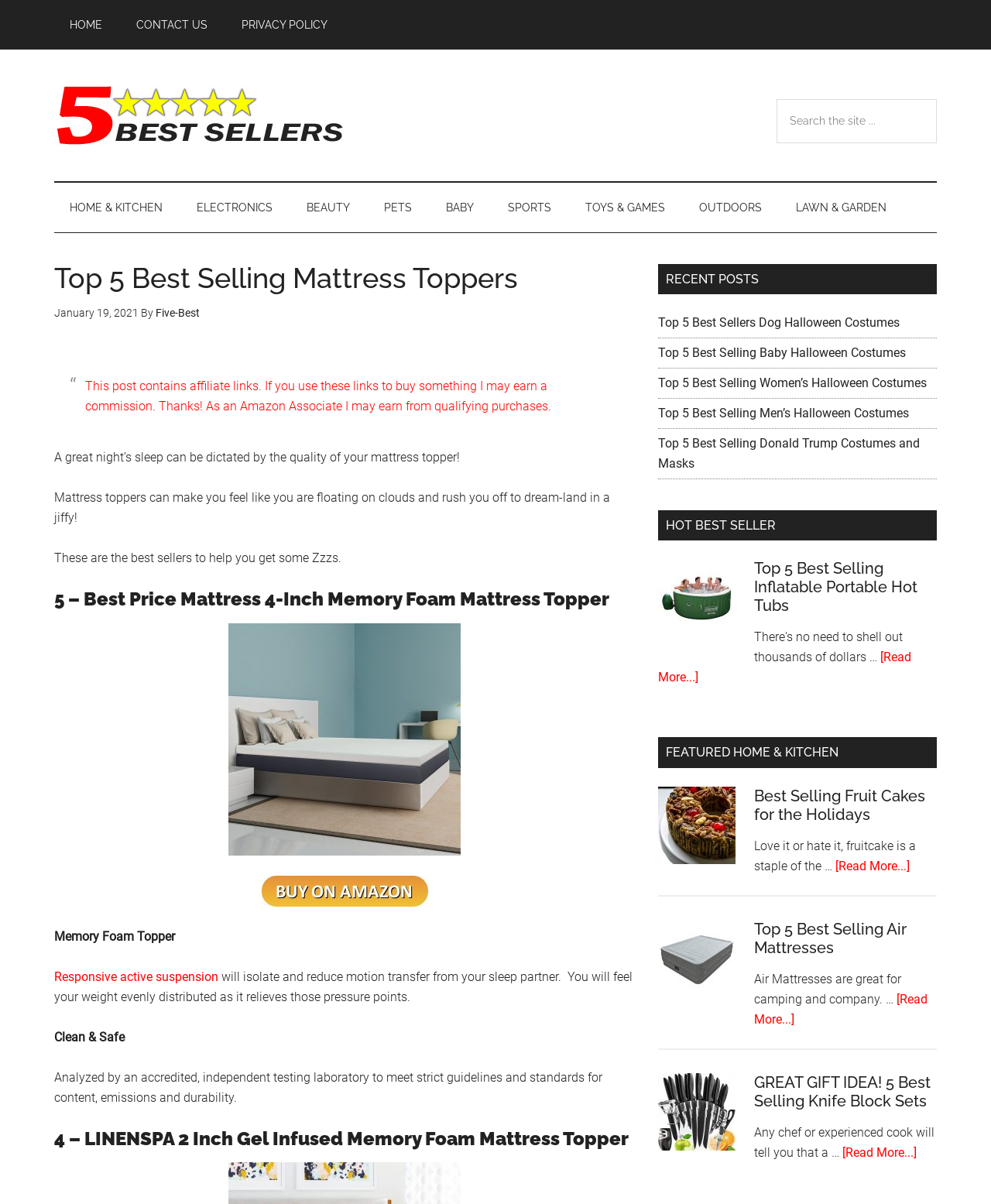What is the position of the search box on the webpage?
From the screenshot, supply a one-word or short-phrase answer.

Top right